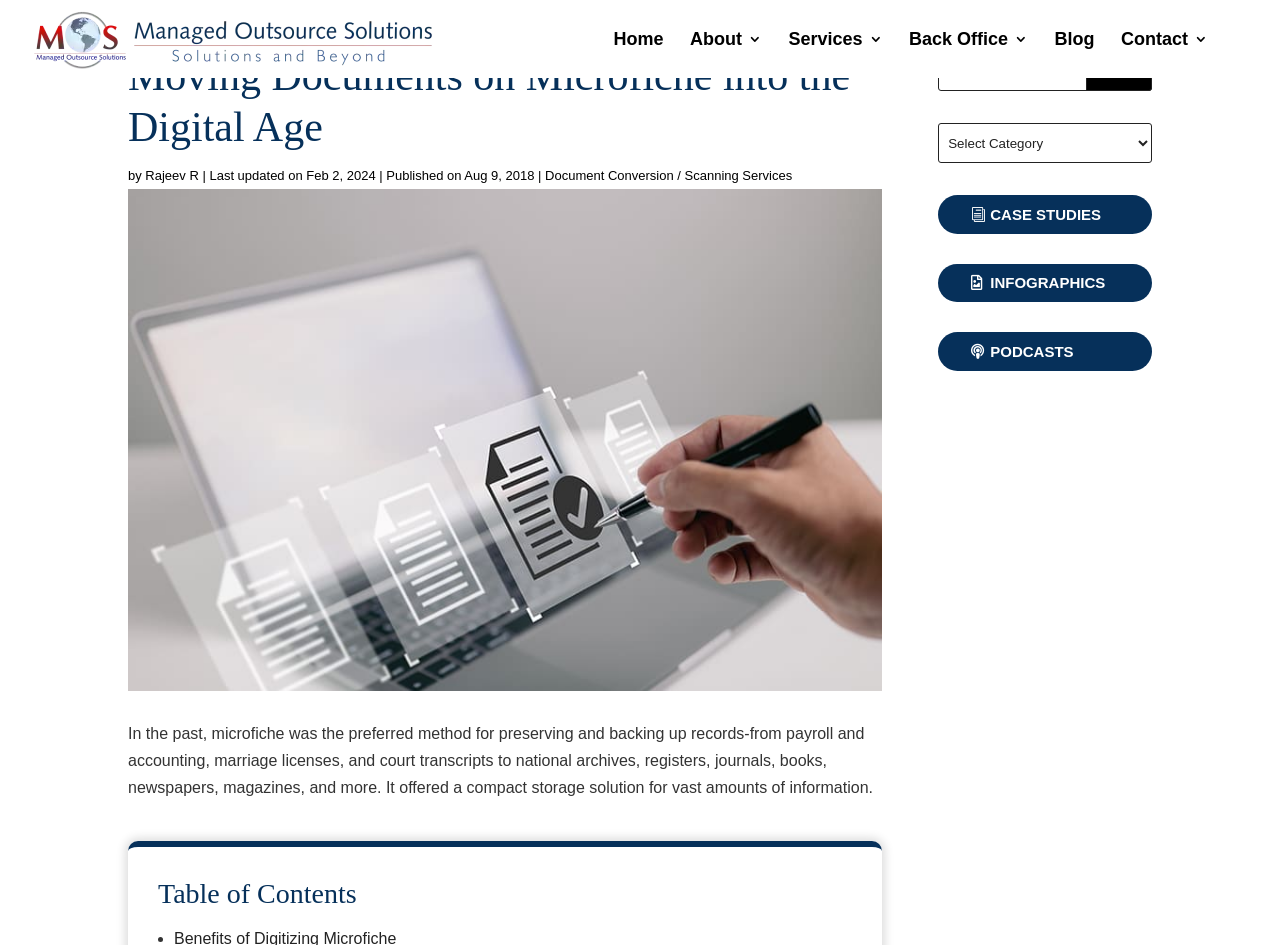What is below the heading 'Table of Contents'?
Kindly offer a comprehensive and detailed response to the question.

The heading 'Table of Contents' is at the bottom of the webpage, and there are no other elements below it, so there is nothing below the heading 'Table of Contents'.